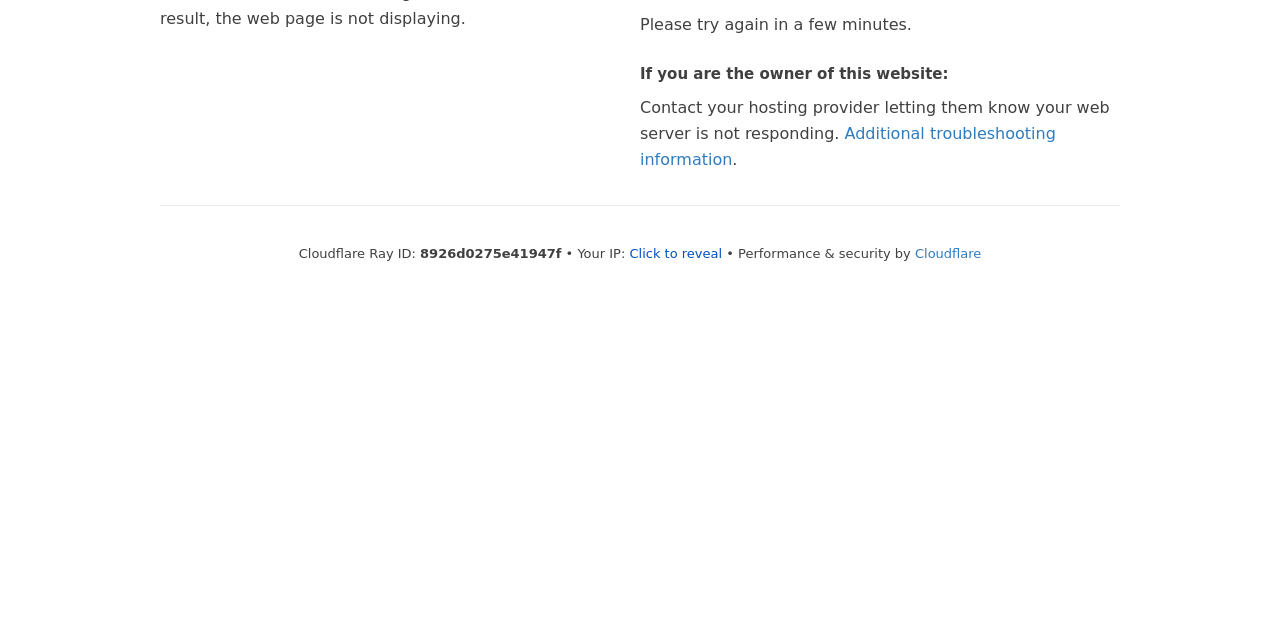For the following element description, predict the bounding box coordinates in the format (top-left x, top-left y, bottom-right x, bottom-right y). All values should be floating point numbers between 0 and 1. Description: Click to reveal

[0.492, 0.384, 0.564, 0.407]